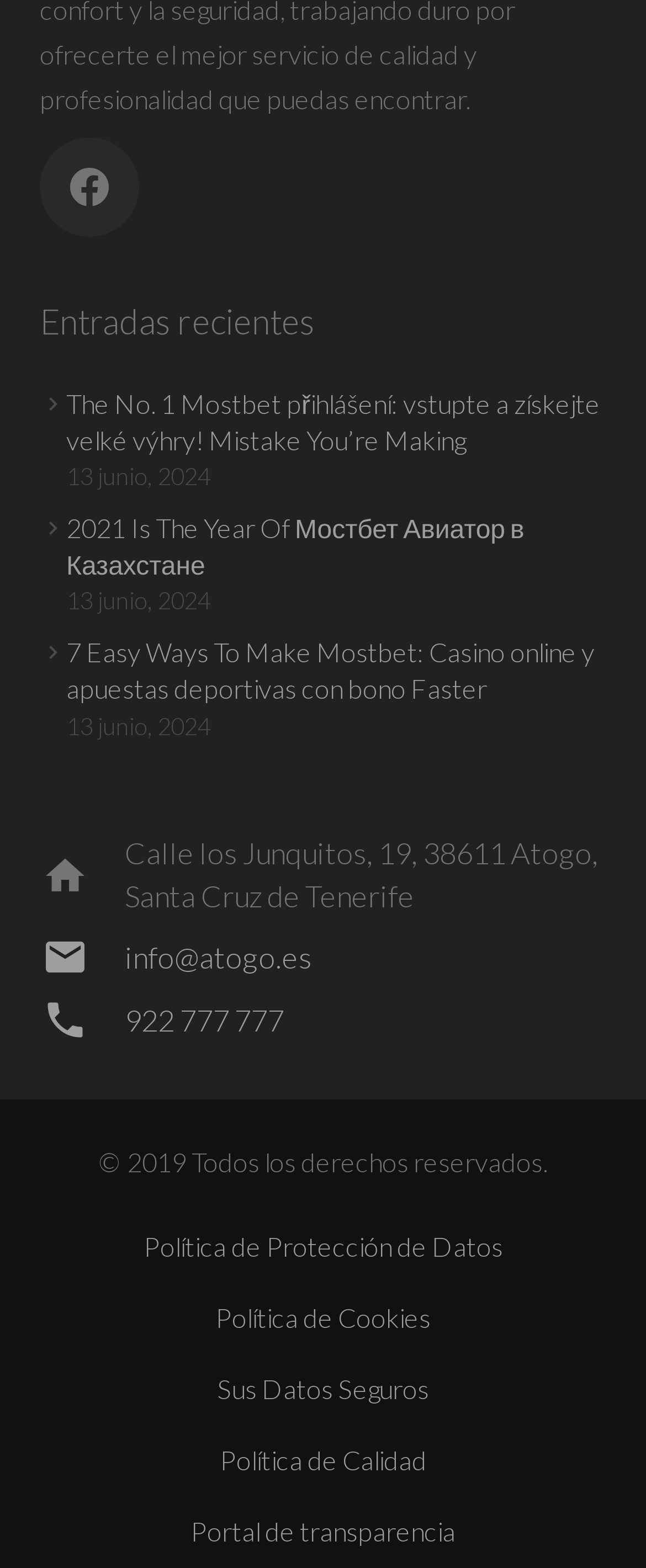Locate the bounding box coordinates of the clickable region to complete the following instruction: "View recent entries."

[0.062, 0.189, 0.938, 0.22]